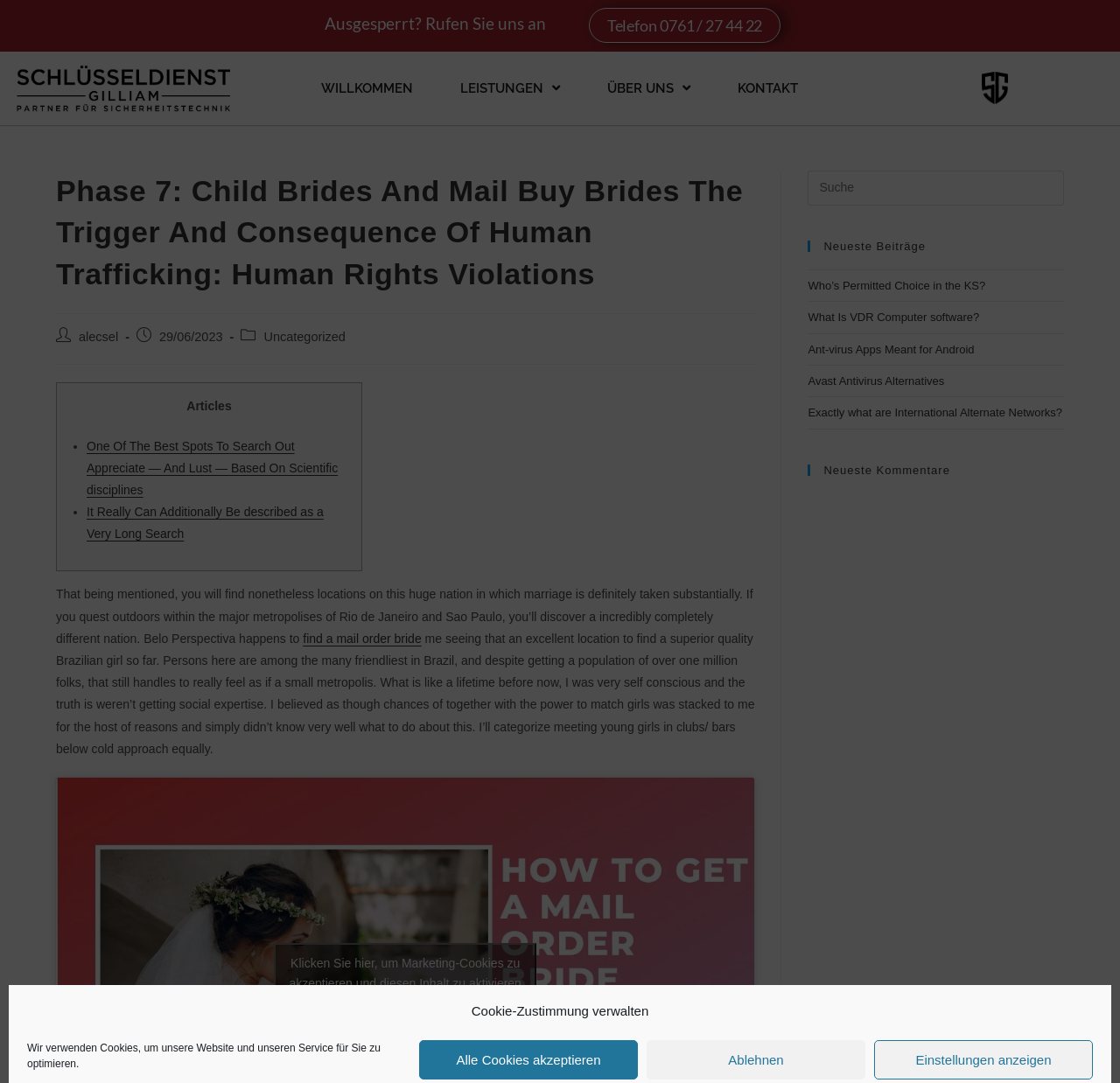Find the bounding box coordinates for the area you need to click to carry out the instruction: "Read the latest post". The coordinates should be four float numbers between 0 and 1, indicated as [left, top, right, bottom].

[0.721, 0.258, 0.88, 0.27]